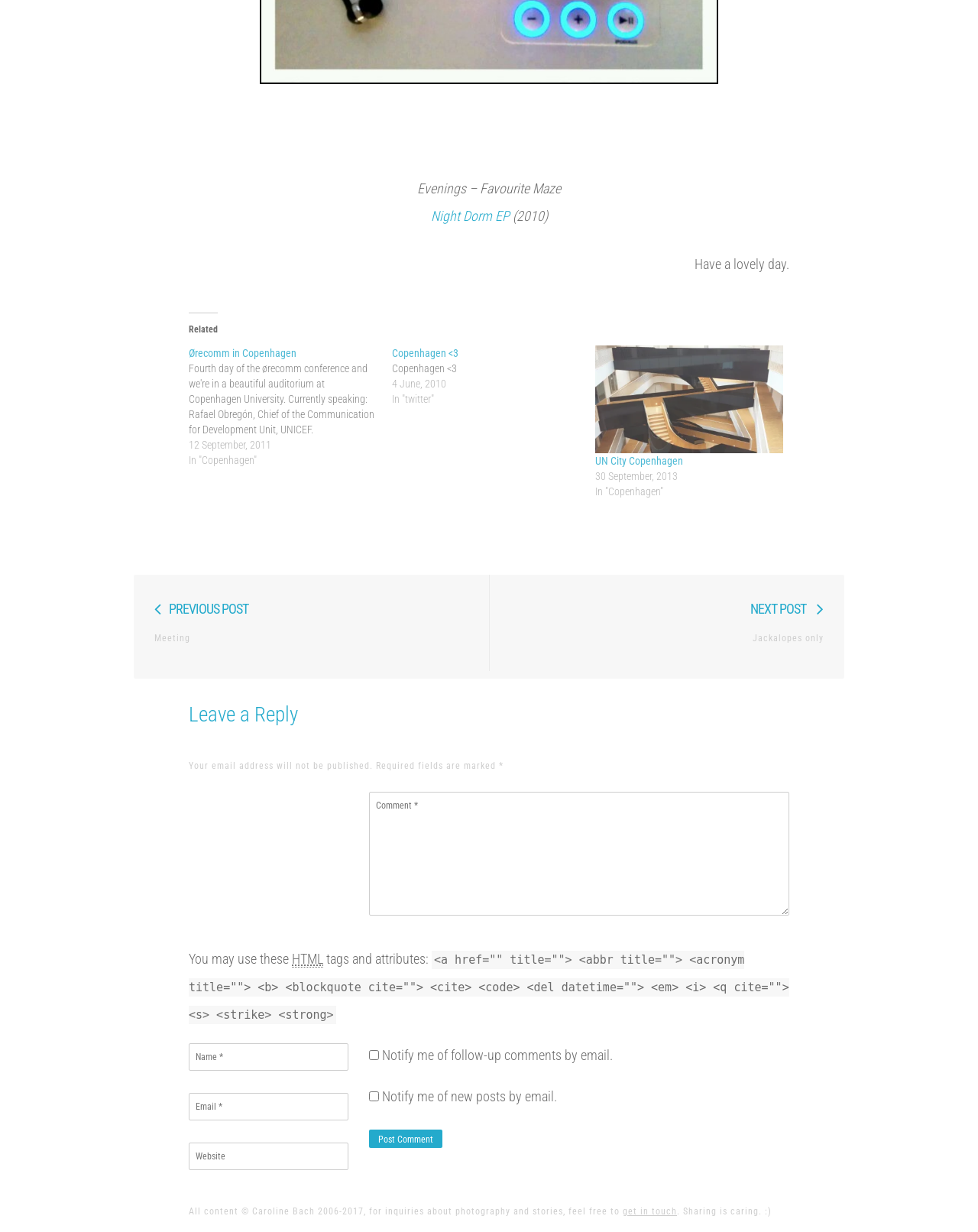What is the copyright information?
From the image, provide a succinct answer in one word or a short phrase.

All content © Caroline Bach 2006-2017